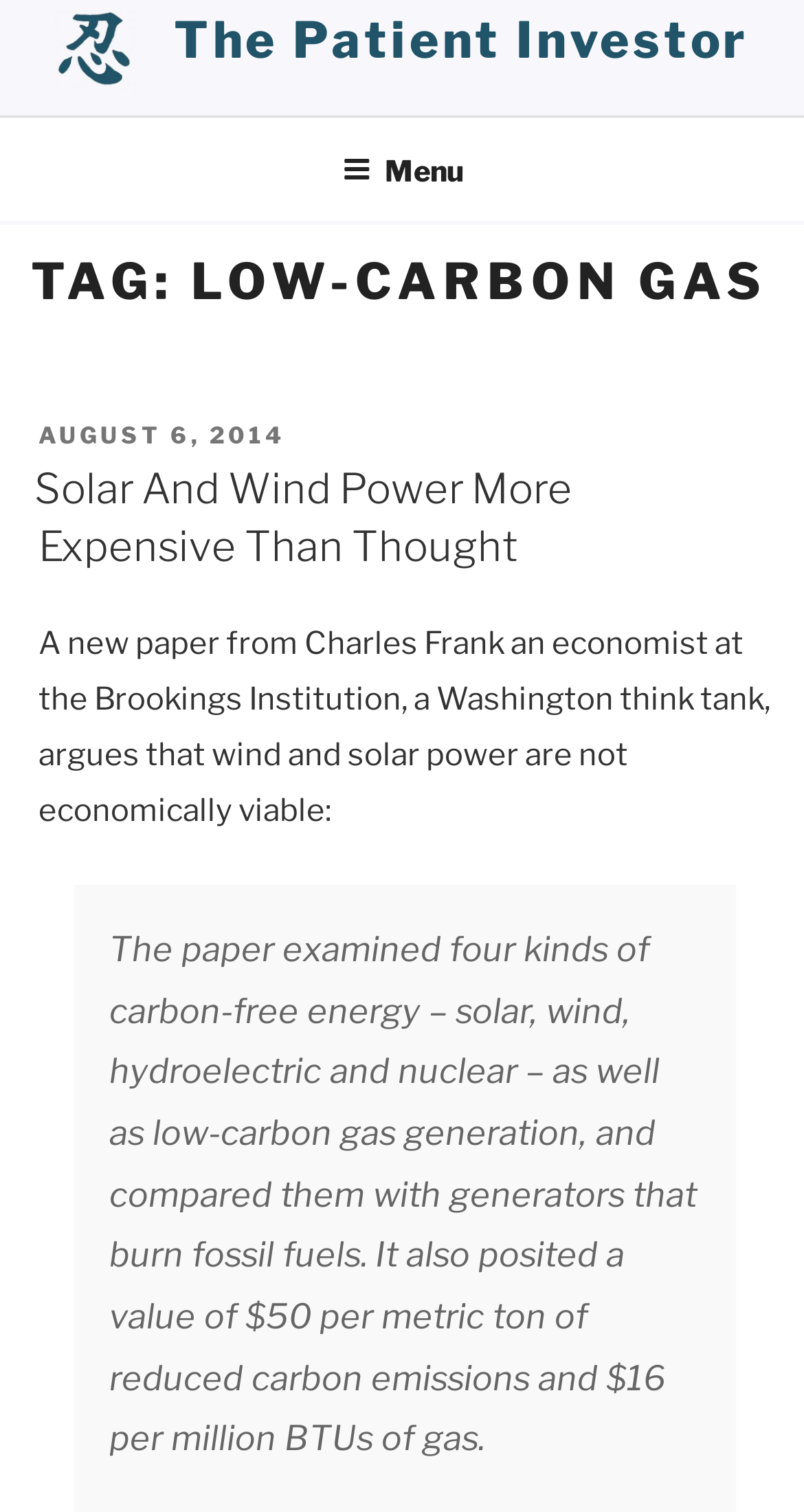What is the date of the post?
Look at the image and respond with a one-word or short-phrase answer.

August 6, 2014